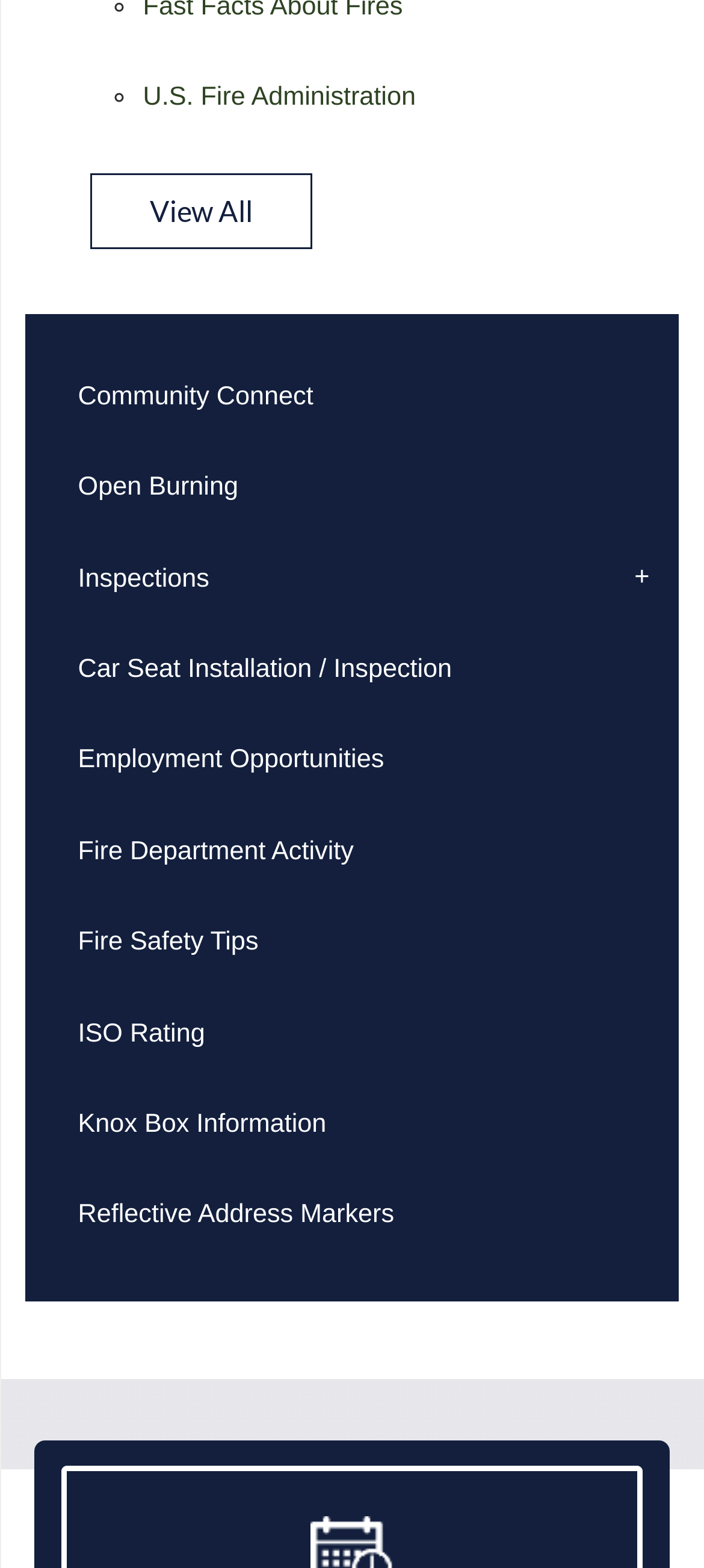Show the bounding box coordinates of the region that should be clicked to follow the instruction: "View Quick Links."

[0.129, 0.111, 0.443, 0.159]